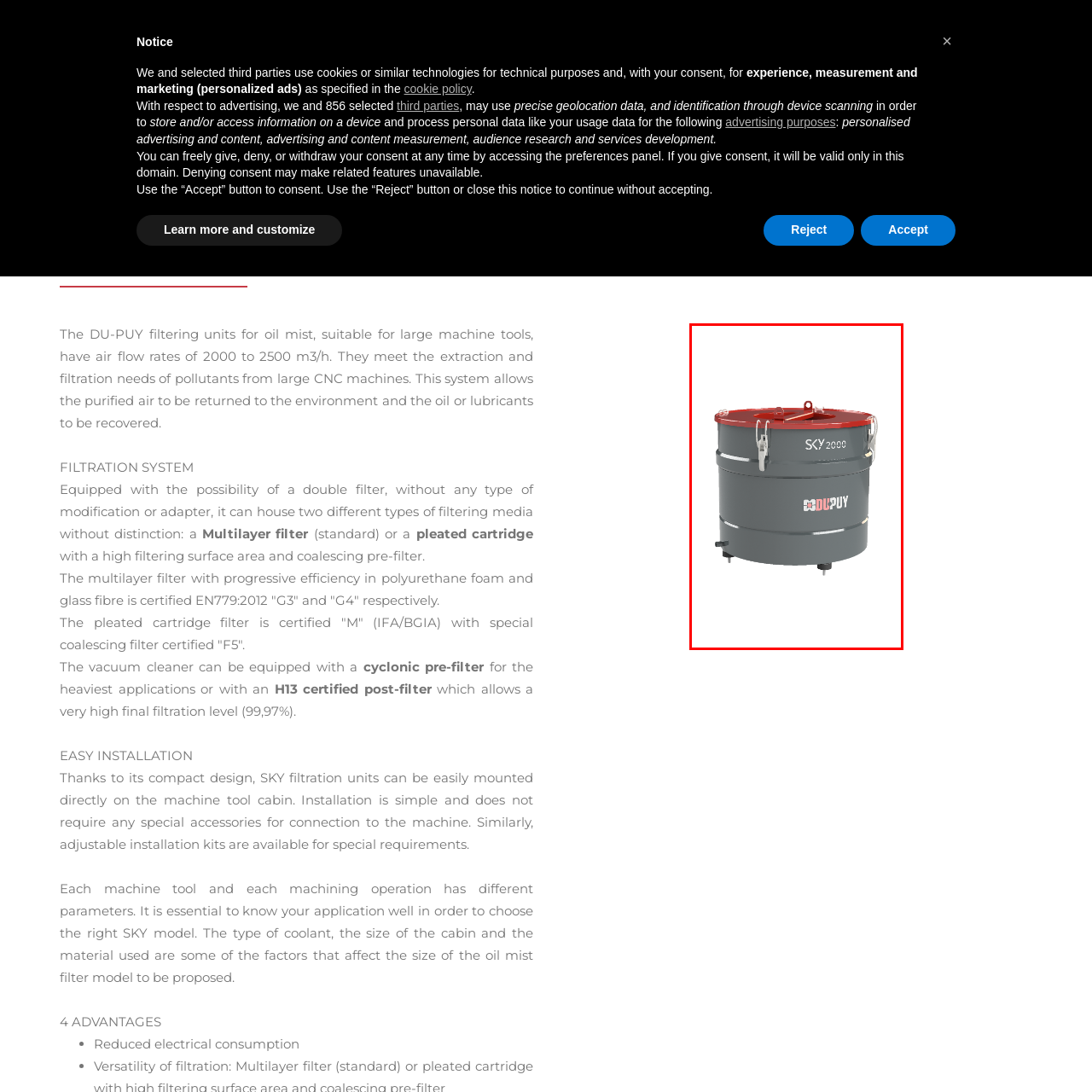Create a detailed narrative of the scene depicted inside the red-outlined image.

The image showcases the SKY 2000, a high-efficiency oil mist collector designed for industrial applications, particularly for use with CNC machines. The collector features a robust cylindrical design in gray, with a striking red lid for easy access. It is equipped with securing clips and branded with the DU-PUY logo, emphasizing its reliability and industry standards. This model is engineered to efficiently filter air, removing oil mists and pollutants for a cleaner working environment, while ensuring oil and lubricants are effectively recovered. The SKY 2000 is highlighted for its air flow capacity, suited for large machine tools, making it an essential component for air purification systems in machining operations.